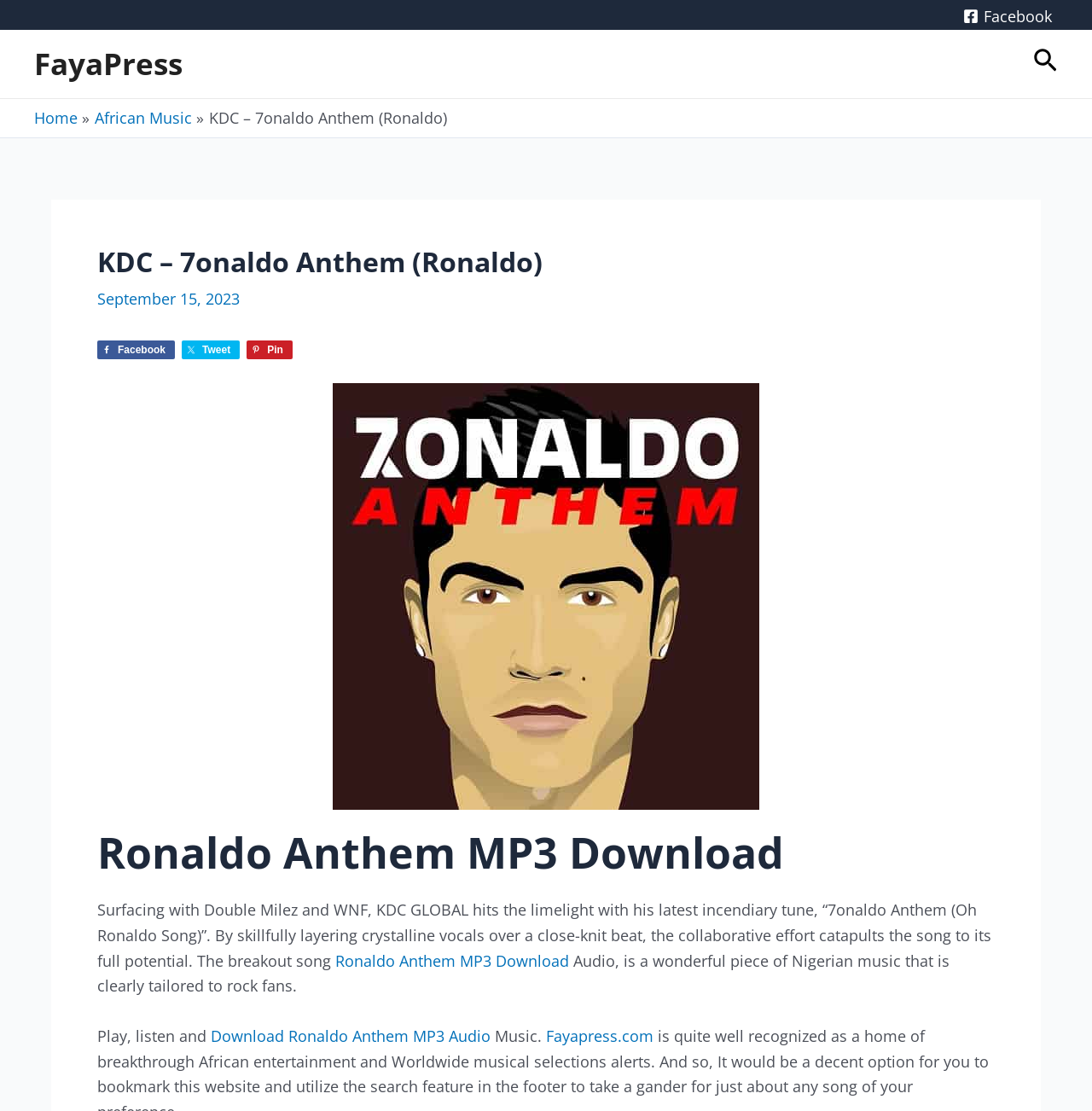Deliver a detailed narrative of the webpage's visual and textual elements.

This webpage is about KDC GLOBAL's new song "7onaldo Anthem (Oh Ronaldo Song)" featuring Double Milez and WNF. At the top right corner, there are social media links to Facebook and a search icon. Below these links, there is a navigation bar with breadcrumbs, including links to the home page and African Music.

The main content of the page is divided into two sections. The top section has a header with the song title, "KDC – 7onaldo Anthem (Ronaldo)", and the release date, "September 15, 2023". Below the header, there are three social media links to Facebook, Tweet, and Pin, each with an accompanying image.

The second section is a large figure that takes up most of the page. It contains an image related to the song, with a heading "Ronaldo Anthem MP3 Download" above it. Below the image, there is a paragraph of text that describes the song, stating that it is a collaborative effort that showcases the artist's skills and is tailored to rock fans. There are also links to download the MP3 audio and a link to Fayapress.com.

At the very bottom of the page, there are two more links: one to Facebook and another to FayaPress.